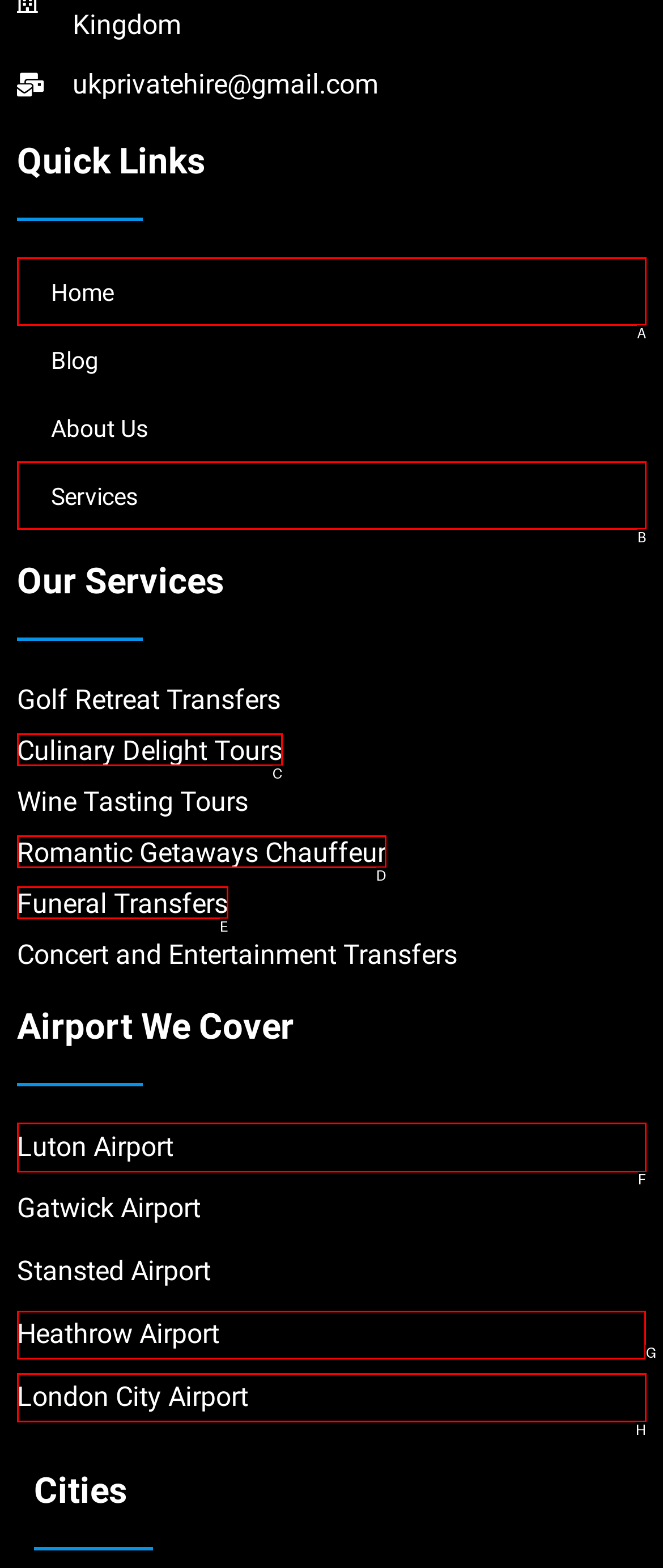Identify the correct UI element to click for the following task: visit Heathrow Airport Choose the option's letter based on the given choices.

G